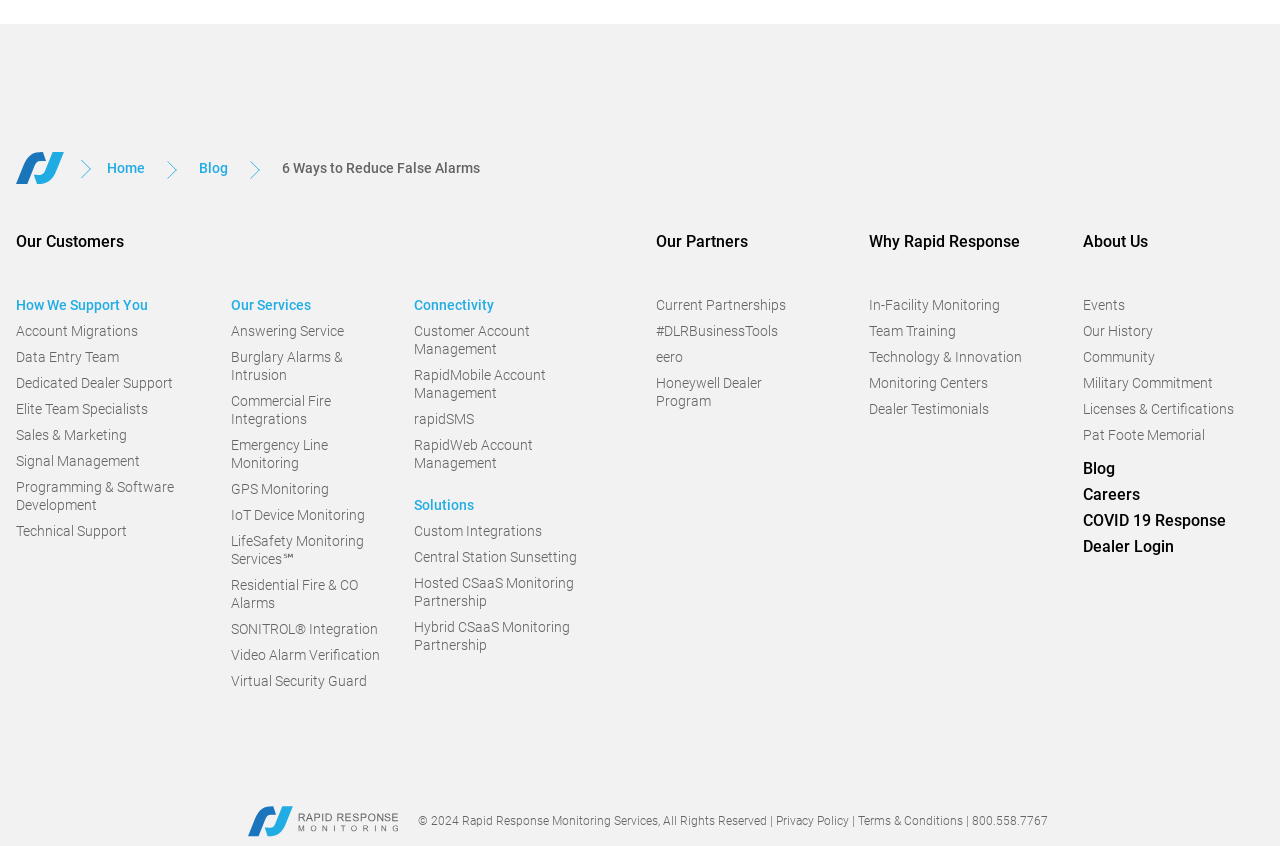Please answer the following question using a single word or phrase: What is the 'LifeSafety Monitoring Services℠' link related to?

Residential fire and CO alarms